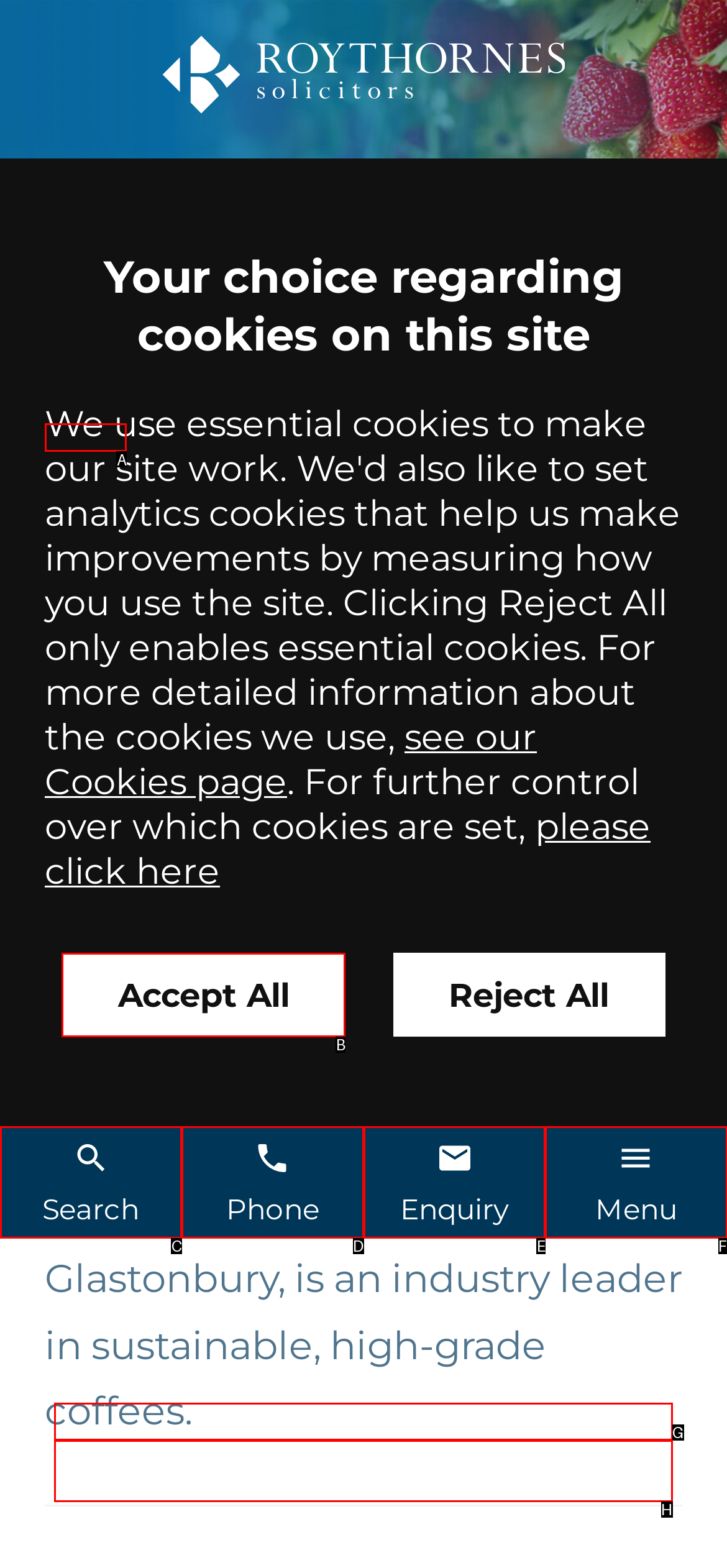Identify the correct UI element to click to achieve the task: View ITB Berlin News.
Answer with the letter of the appropriate option from the choices given.

None